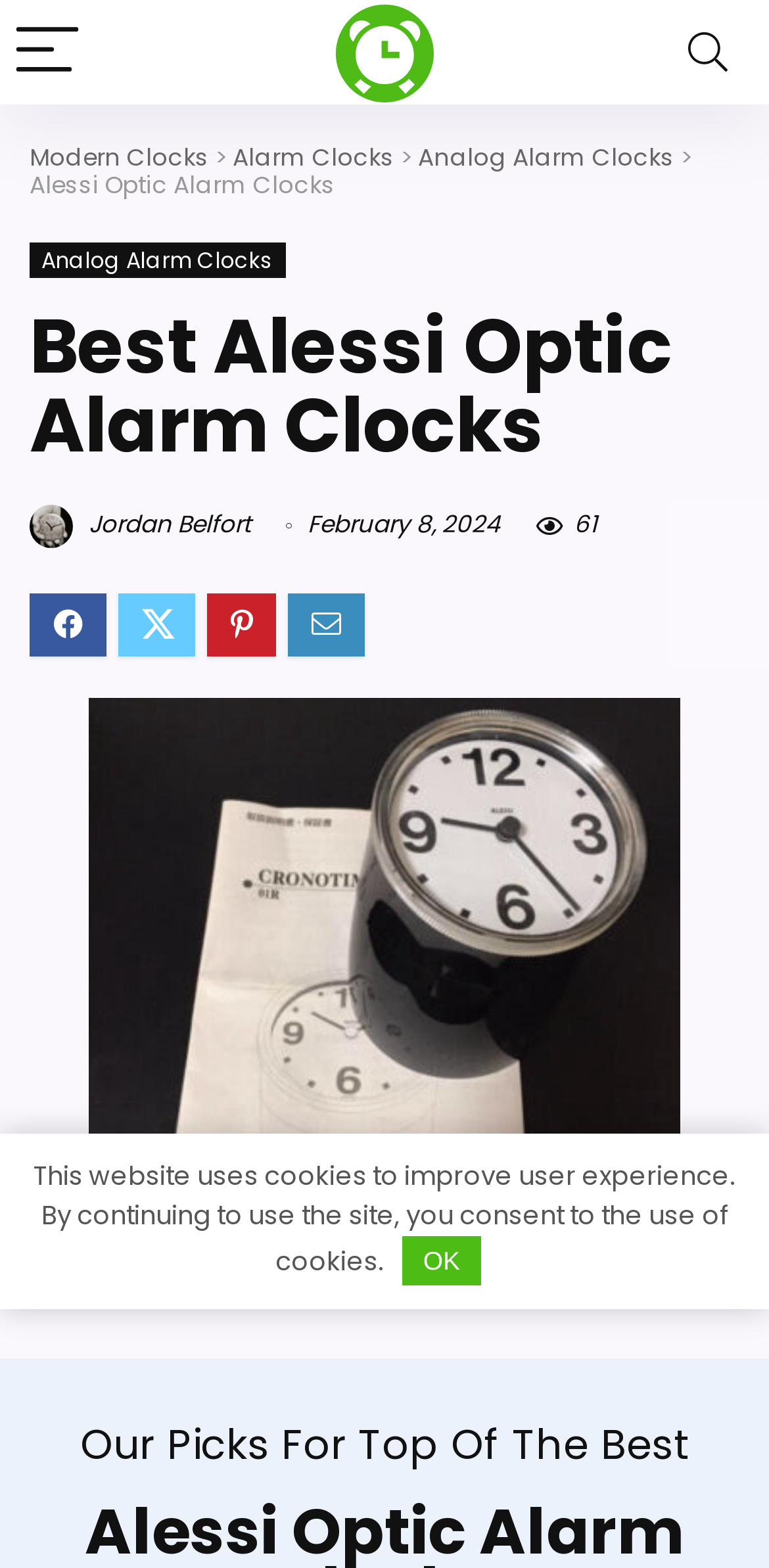When was the content on this webpage last updated?
Based on the visual information, provide a detailed and comprehensive answer.

The text 'February 8, 2024' is present on the webpage, indicating that the content was last updated on this date.